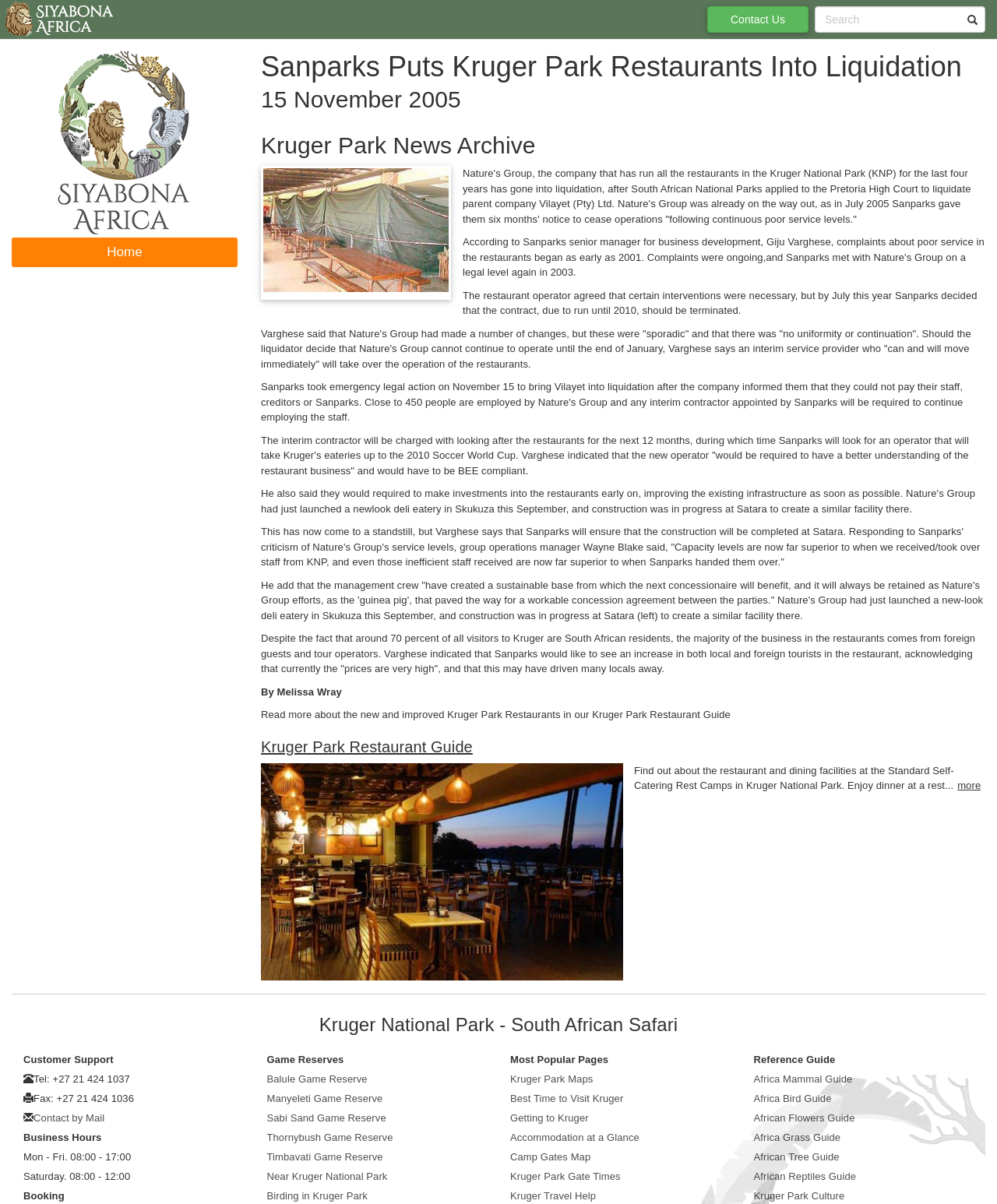What is the goal of Sanparks regarding local and foreign tourists?
Answer the question with a single word or phrase, referring to the image.

Increase in both